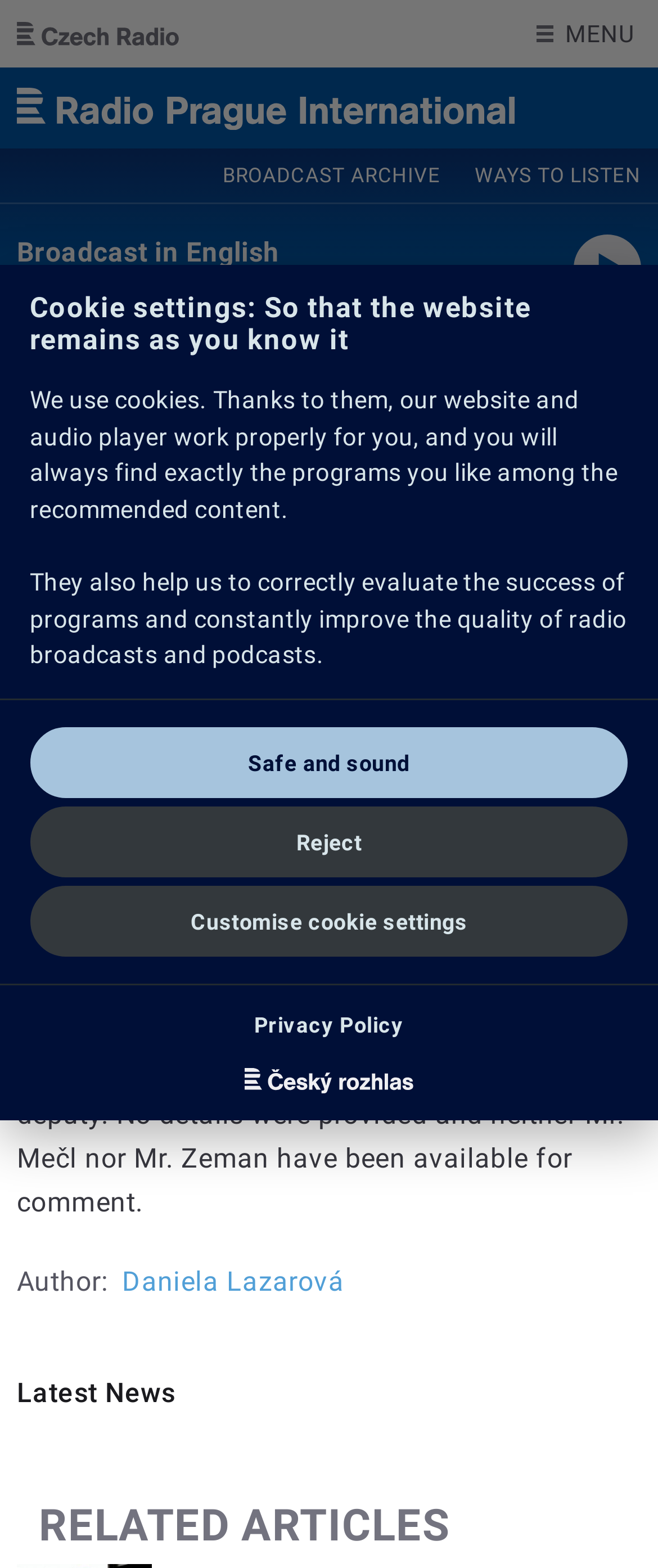Highlight the bounding box coordinates of the element you need to click to perform the following instruction: "Click the 'WAYS TO LISTEN' link."

[0.696, 0.095, 1.0, 0.129]